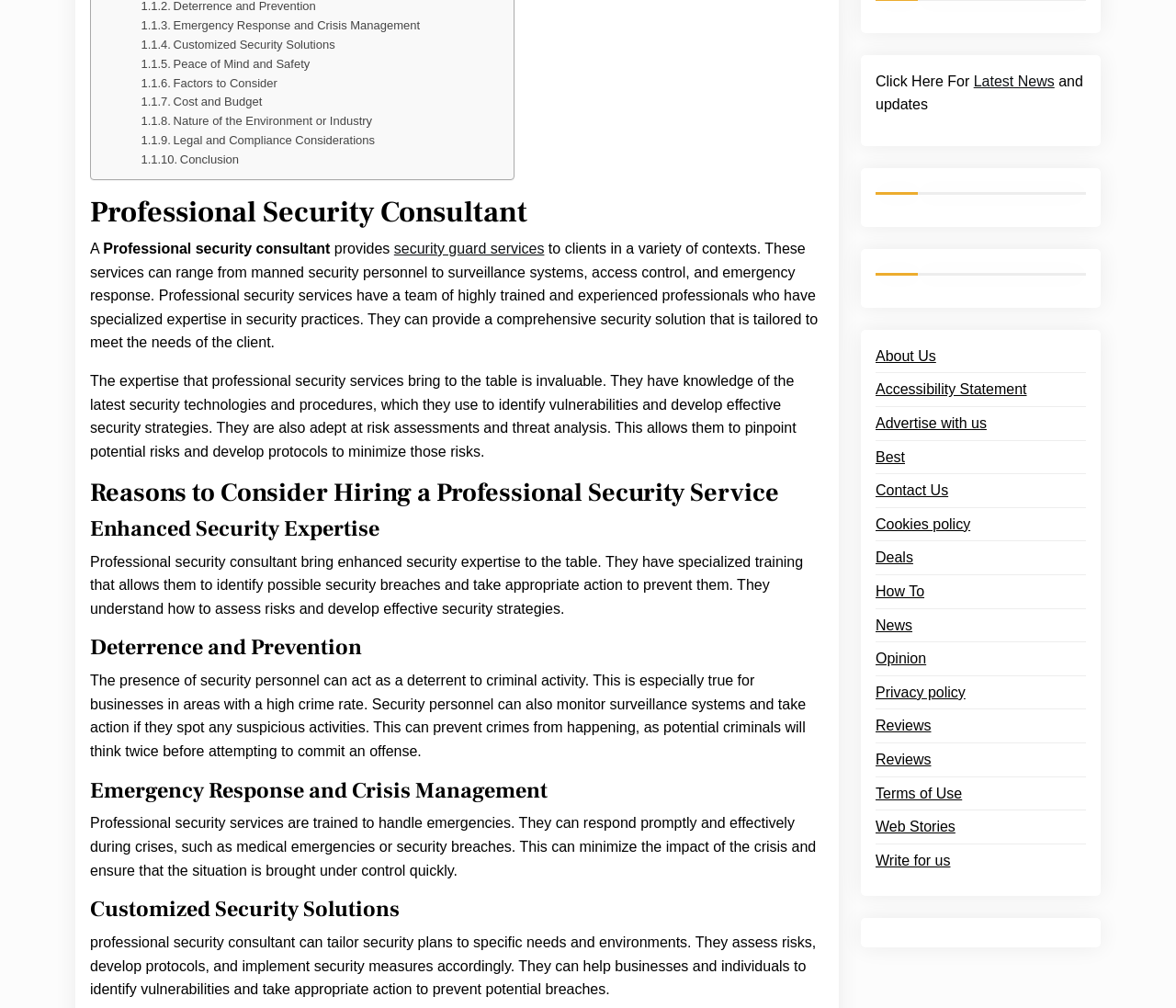Please identify the bounding box coordinates of the element that needs to be clicked to execute the following command: "Learn about Enhanced Security Expertise". Provide the bounding box using four float numbers between 0 and 1, formatted as [left, top, right, bottom].

[0.077, 0.512, 0.701, 0.538]